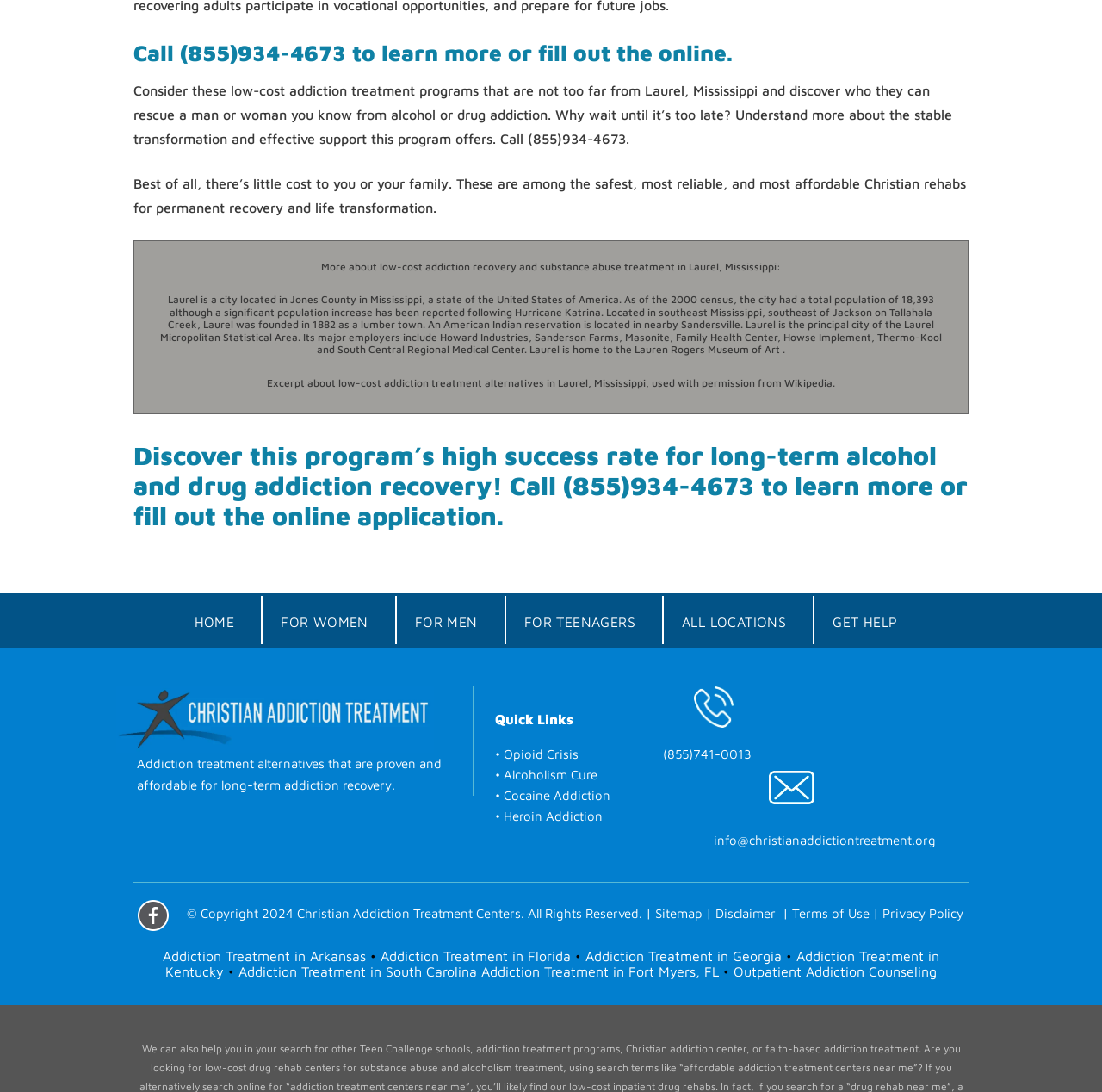Locate the bounding box of the UI element described by: "Sitemap" in the given webpage screenshot.

[0.595, 0.829, 0.638, 0.843]